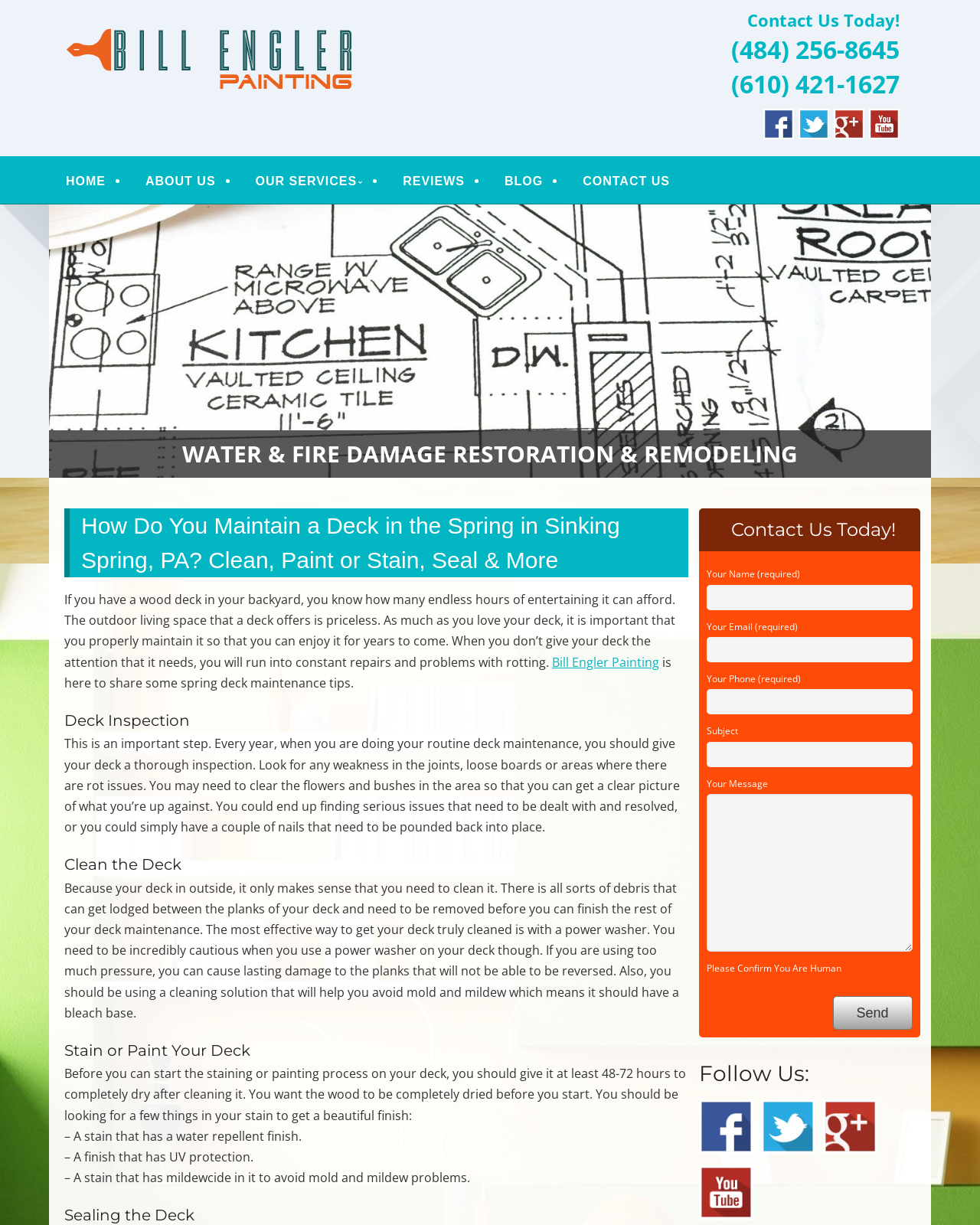Determine the primary headline of the webpage.

BILL ENGLER PAINTING